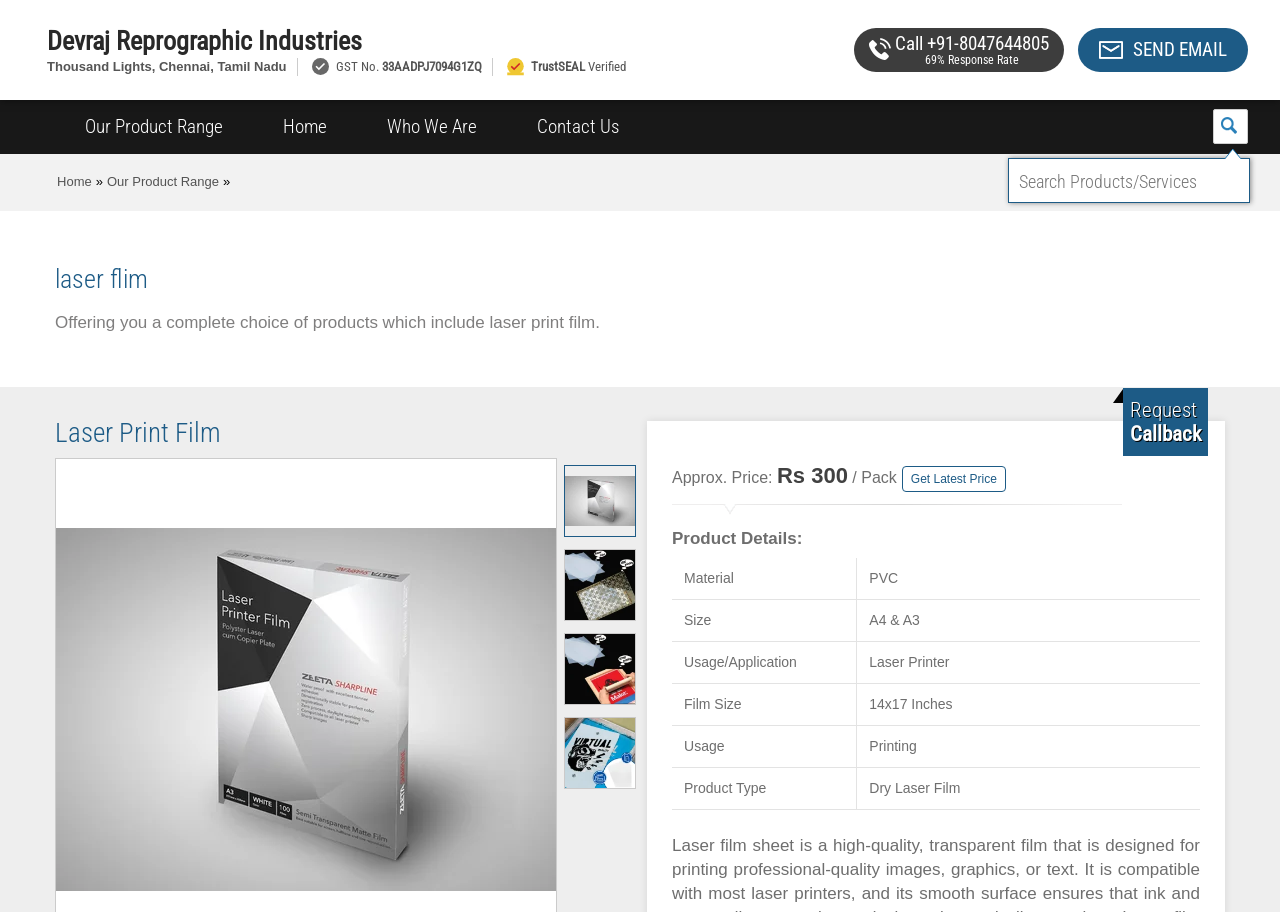Using the information in the image, give a detailed answer to the following question: What is the price of the laser print film?

The price of the laser print film can be found in the product details section, where it is written as 'Approx. Price: Rs 300'.